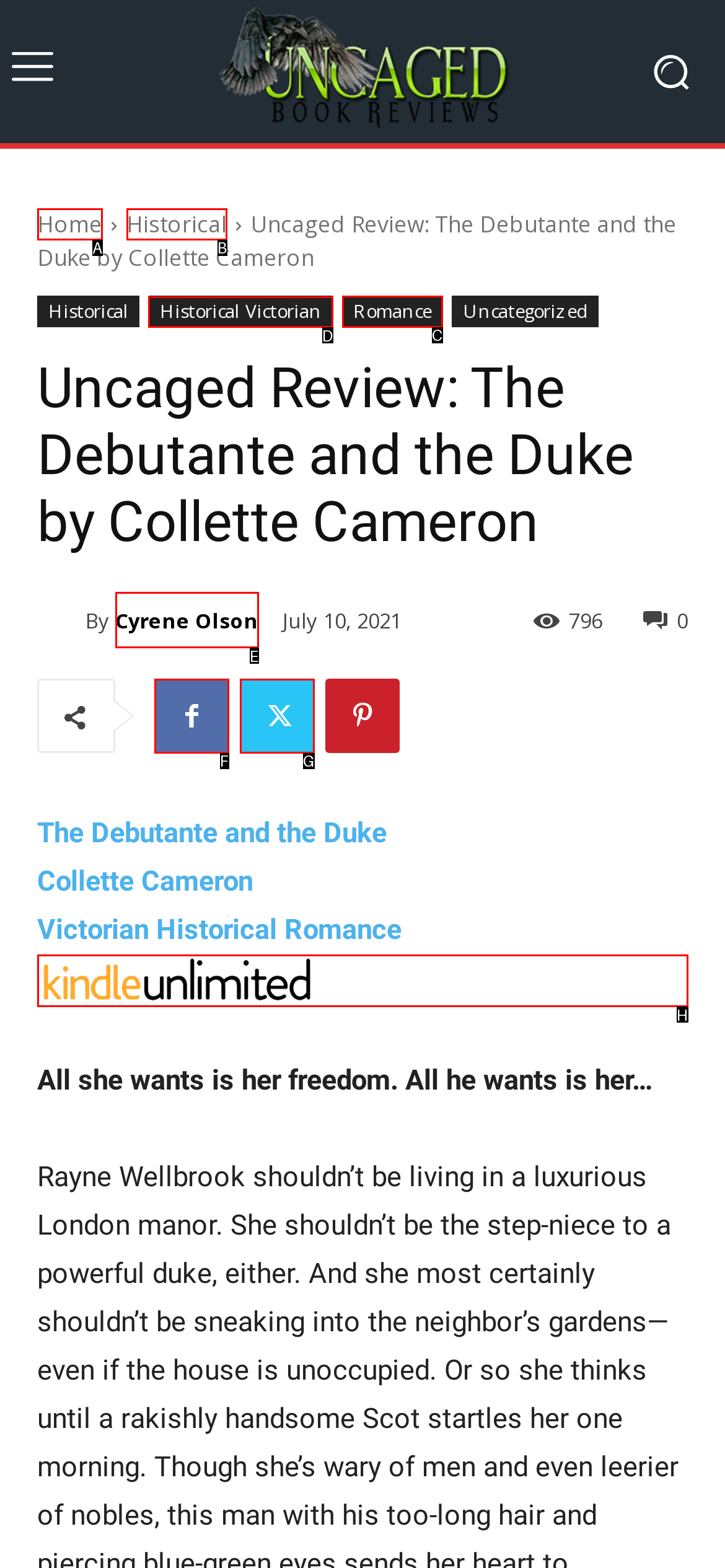Identify the correct UI element to click on to achieve the following task: View Historical Victorian books Respond with the corresponding letter from the given choices.

D